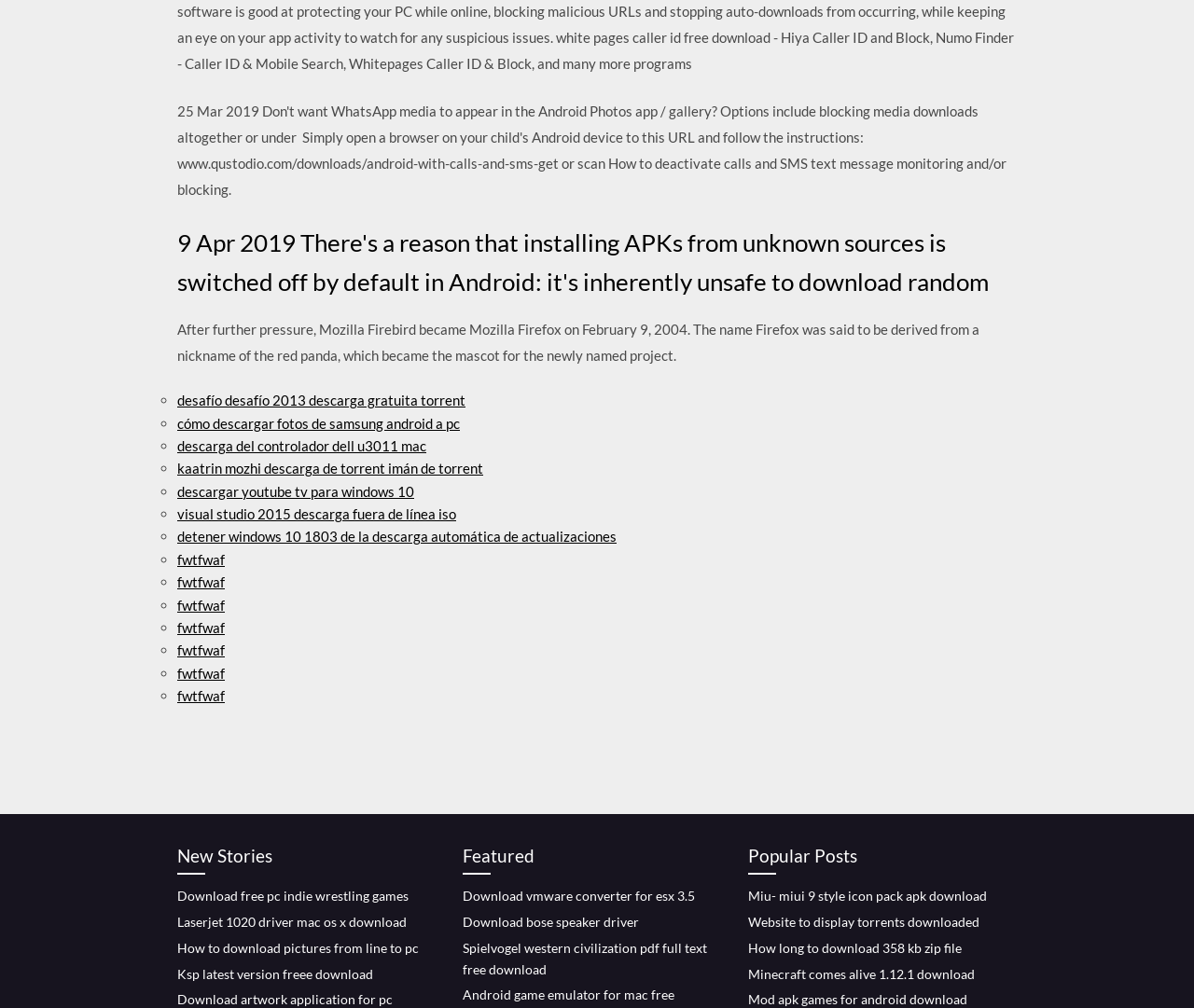Locate the bounding box coordinates for the element described below: "X-Payments Cloud: Supported Payment Methods". The coordinates must be four float values between 0 and 1, formatted as [left, top, right, bottom].

None